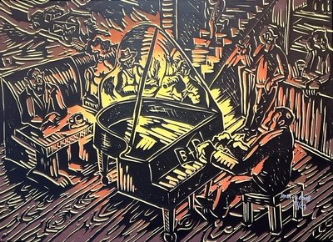Use a single word or phrase to answer the question:
What is the medium of the artwork?

Serigraph On Canvas